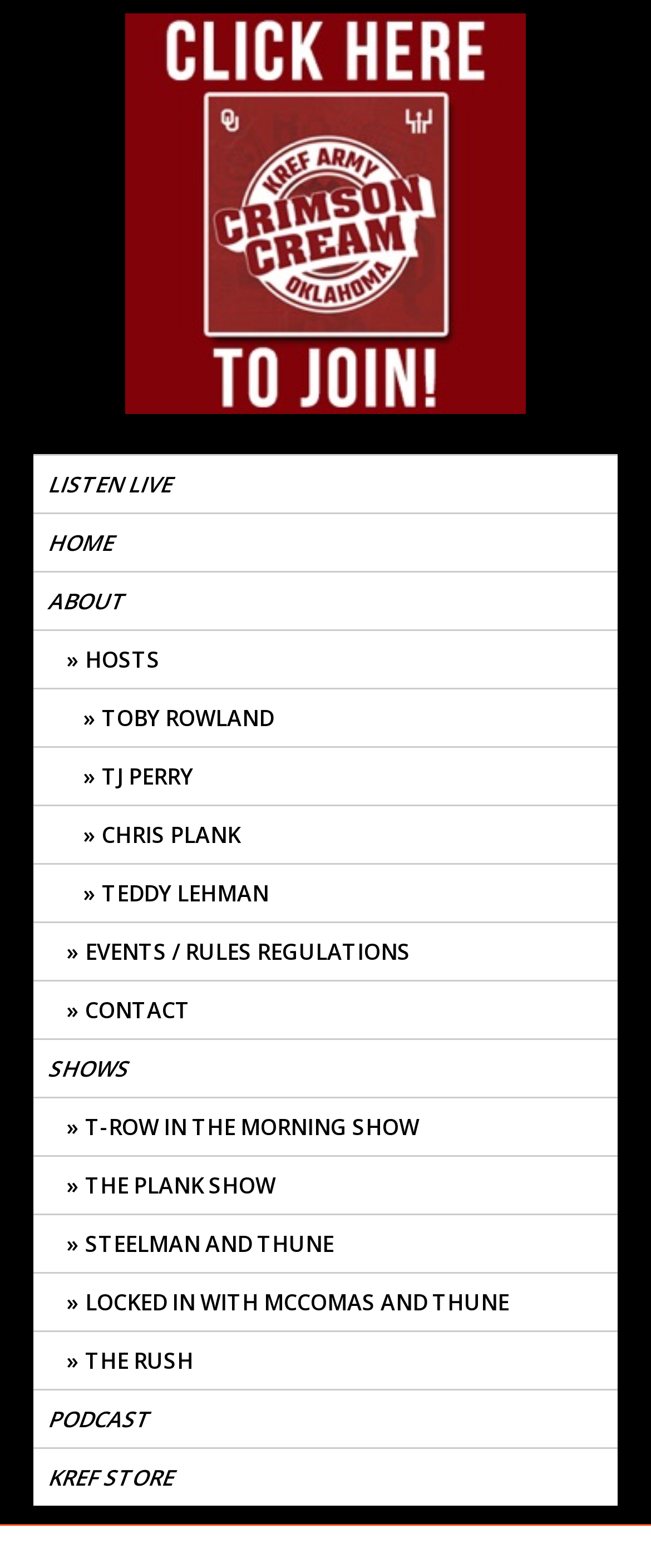Please provide a one-word or phrase answer to the question: 
What is the last link in the navigation bar?

KREF STORE